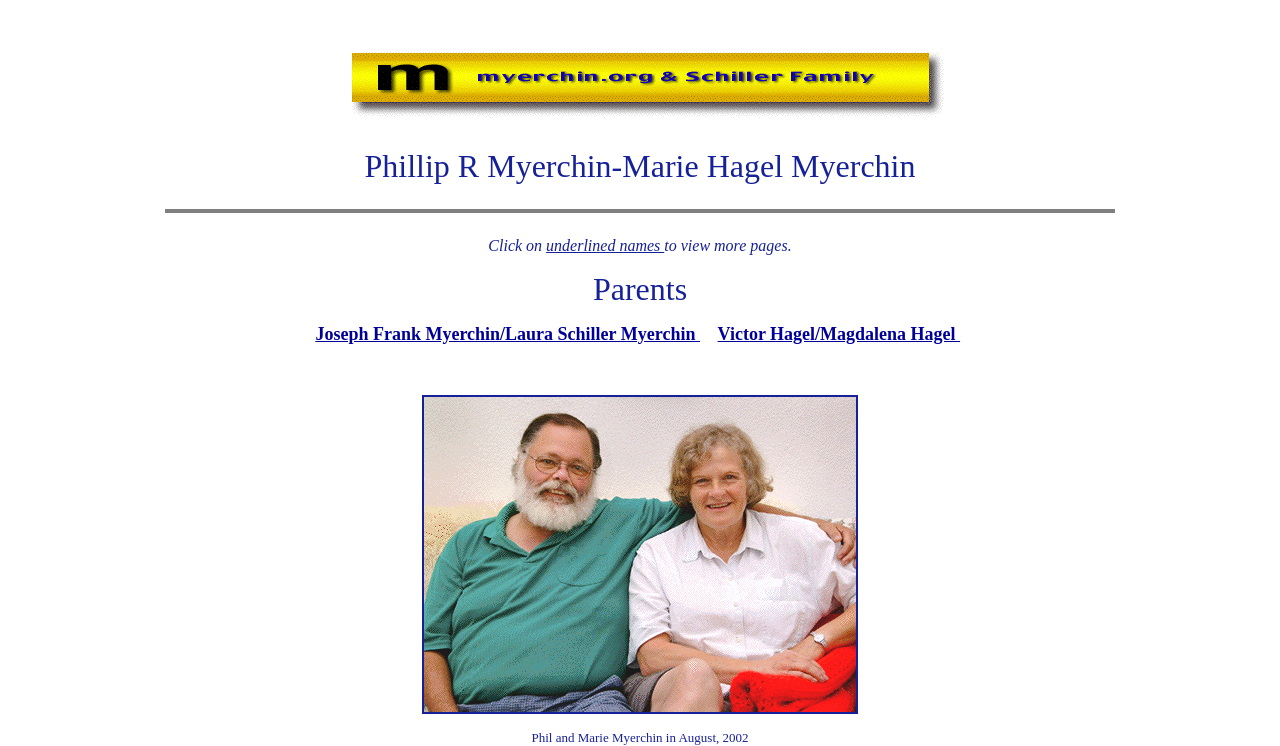Please give a succinct answer to the question in one word or phrase:
What is the name of the couple on this page?

Phillip R Myerchin-Marie Hagel Myerchin